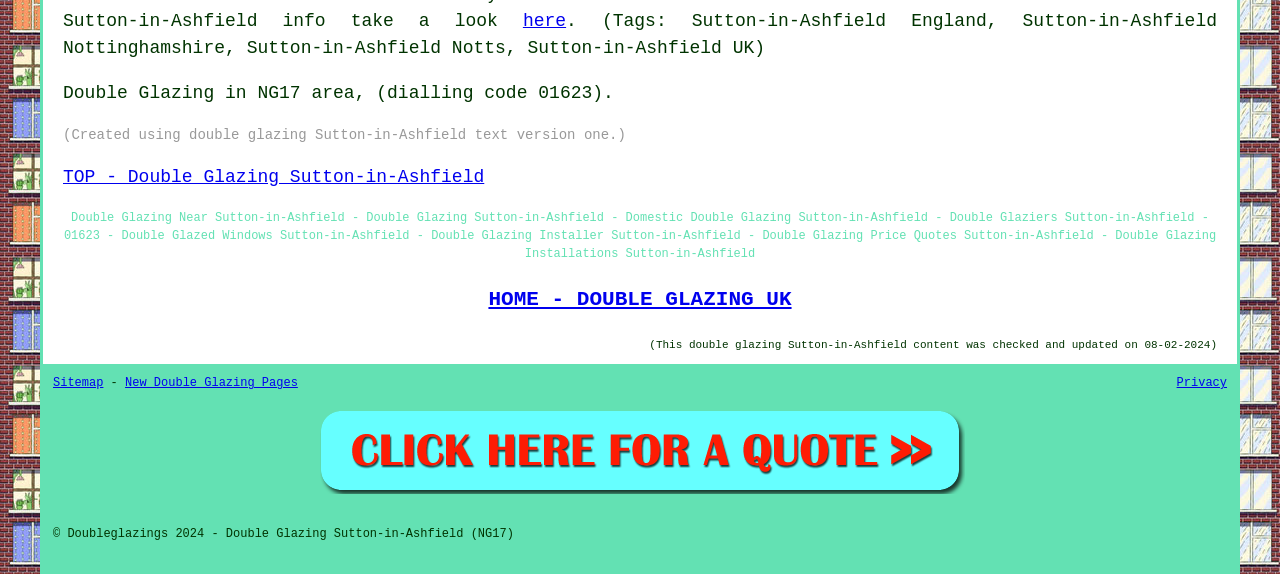What is the purpose of the webpage?
Using the image as a reference, give a one-word or short phrase answer.

Double glazing service